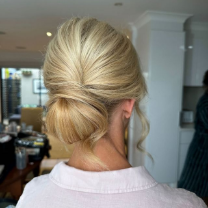Elaborate on all the features and components visible in the image.

This elegant image showcases a beautifully styled chignon, perfect for a mother of the bride. The soft, relaxed updo highlights the natural texture of the hair, creating a sophisticated yet effortless look. The golden blonde hair is neatly gathered at the nape, emphasizing the gentle waves cascading down. The setting appears bright and inviting, reflecting a warm atmosphere that is often found in preparation for special occasions. This hairstyle is a lovely choice for weddings or formal events, embodying grace and timeless beauty.